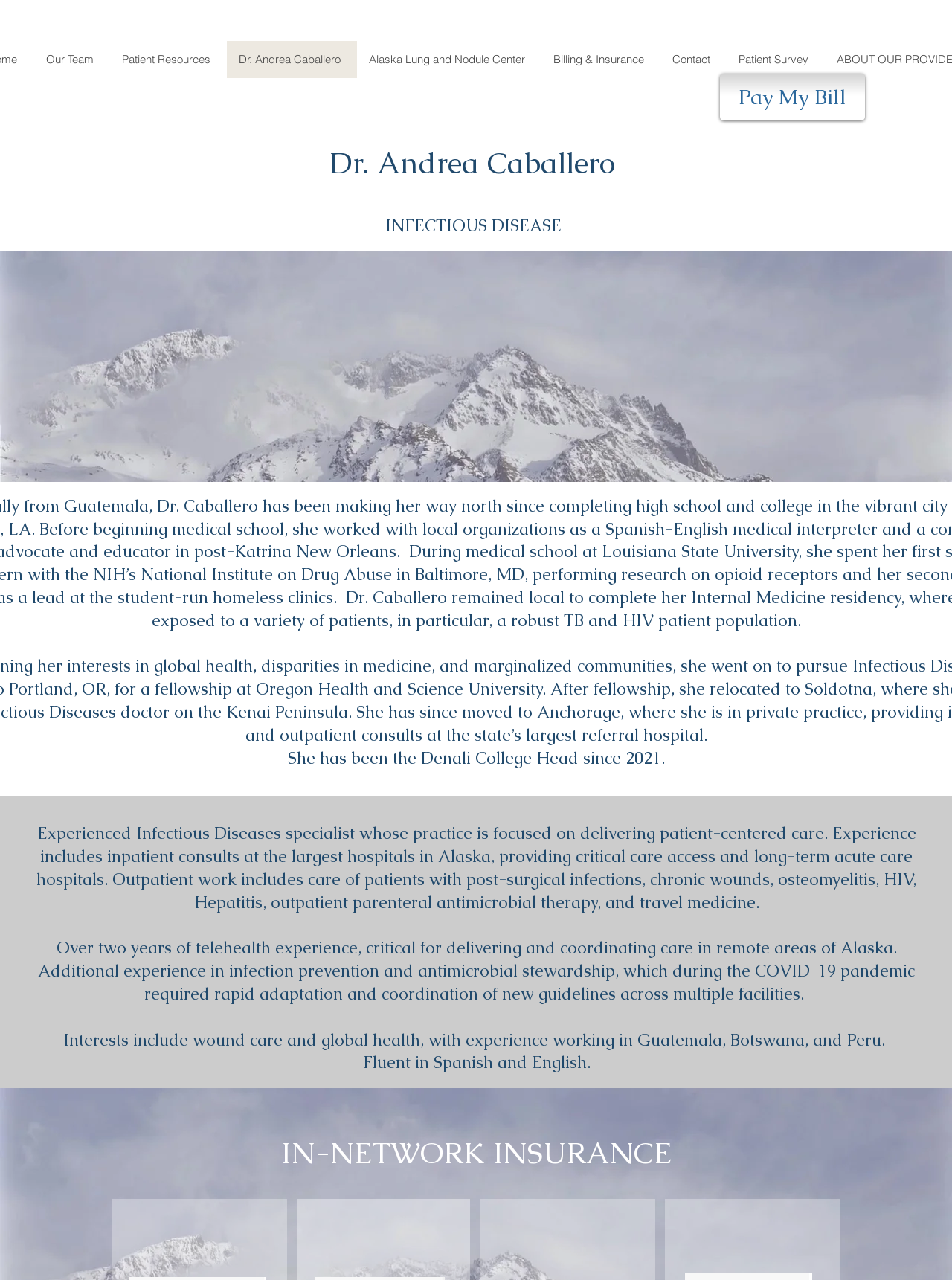Return the bounding box coordinates of the UI element that corresponds to this description: "Alaska Lung and Nodule Center". The coordinates must be given as four float numbers in the range of 0 and 1, [left, top, right, bottom].

[0.375, 0.032, 0.569, 0.061]